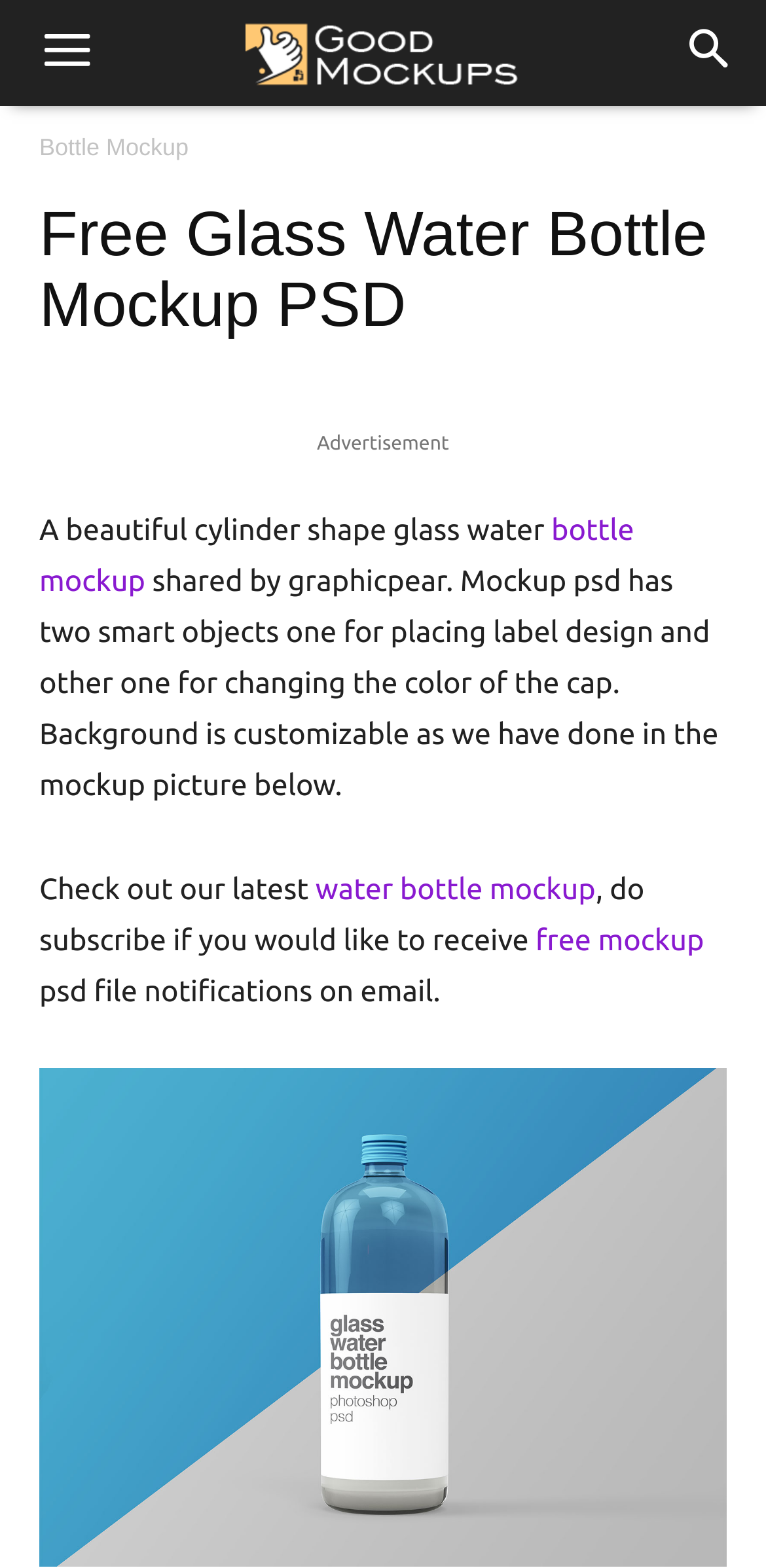Generate an in-depth caption that captures all aspects of the webpage.

The webpage is about a free glass water bottle mockup PSD file shared by graphicpear. At the top left, there is a button labeled "Menu". Next to it, on the top center, is an image with the logo "Good Mockups | Best Free Mockup PSD Files for Designers". On the top right, there is a link labeled "Search".

Below the top section, there is a link labeled "Bottle Mockup" on the left. Underneath it, there is a header section with a heading that reads "Free Glass Water Bottle Mockup PSD". Below the heading, there is a text that describes the mockup, stating that it is a beautiful cylinder shape glass water bottle mockup shared by graphicpear, with features such as customizable background and smart objects for label design and color change.

To the right of the description, there is a text labeled "Advertisement". Below the description, there are several links and texts, including a link to "water bottle mockup", a text encouraging subscription for free mockup PSD file notifications, and a link to "free mockup".

At the bottom of the page, there is a large image of the glass water bottle mockup, taking up most of the width of the page.